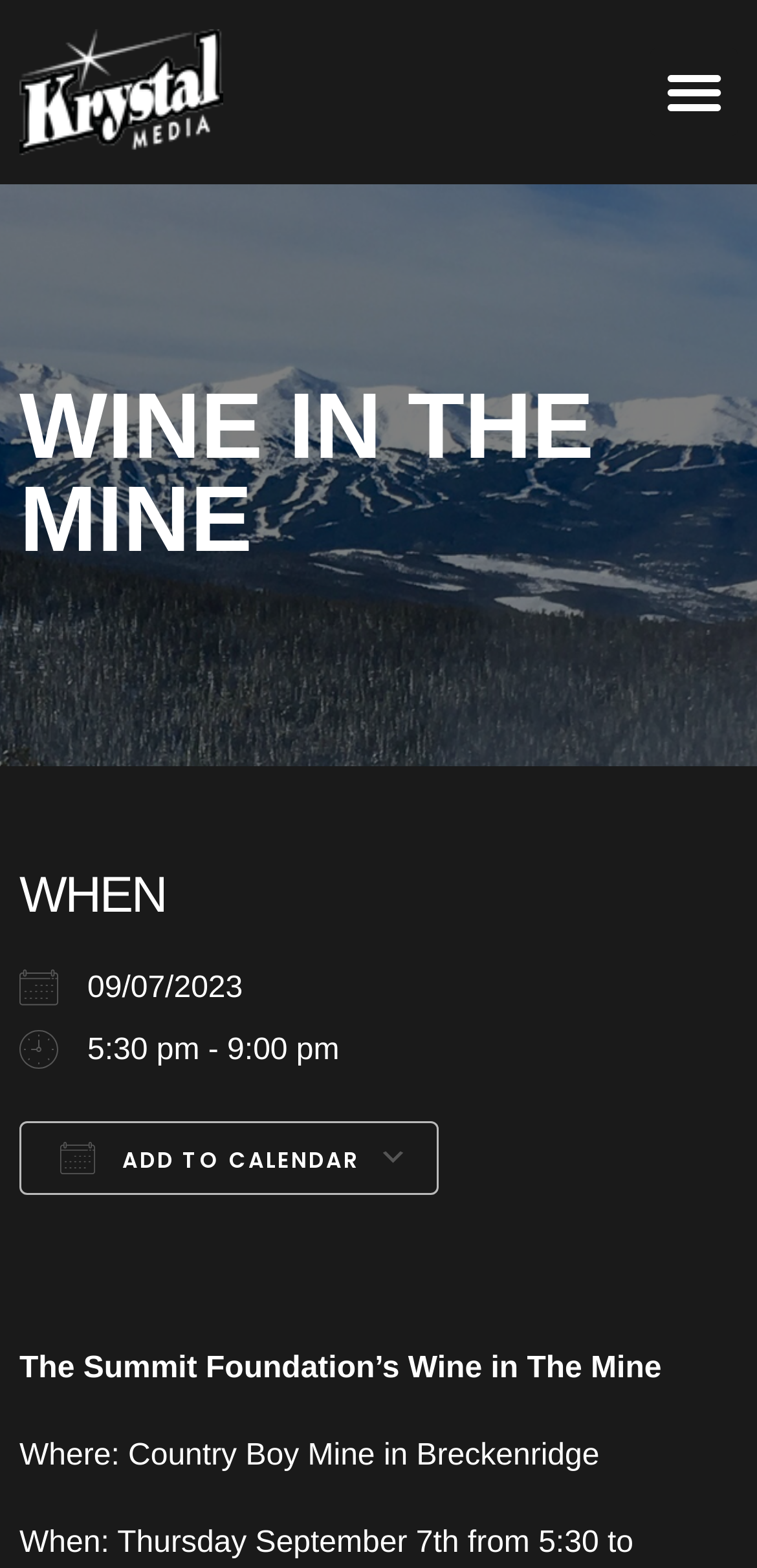Determine the bounding box coordinates of the section I need to click to execute the following instruction: "Download ICS". Provide the coordinates as four float numbers between 0 and 1, i.e., [left, top, right, bottom].

[0.026, 0.762, 0.141, 0.803]